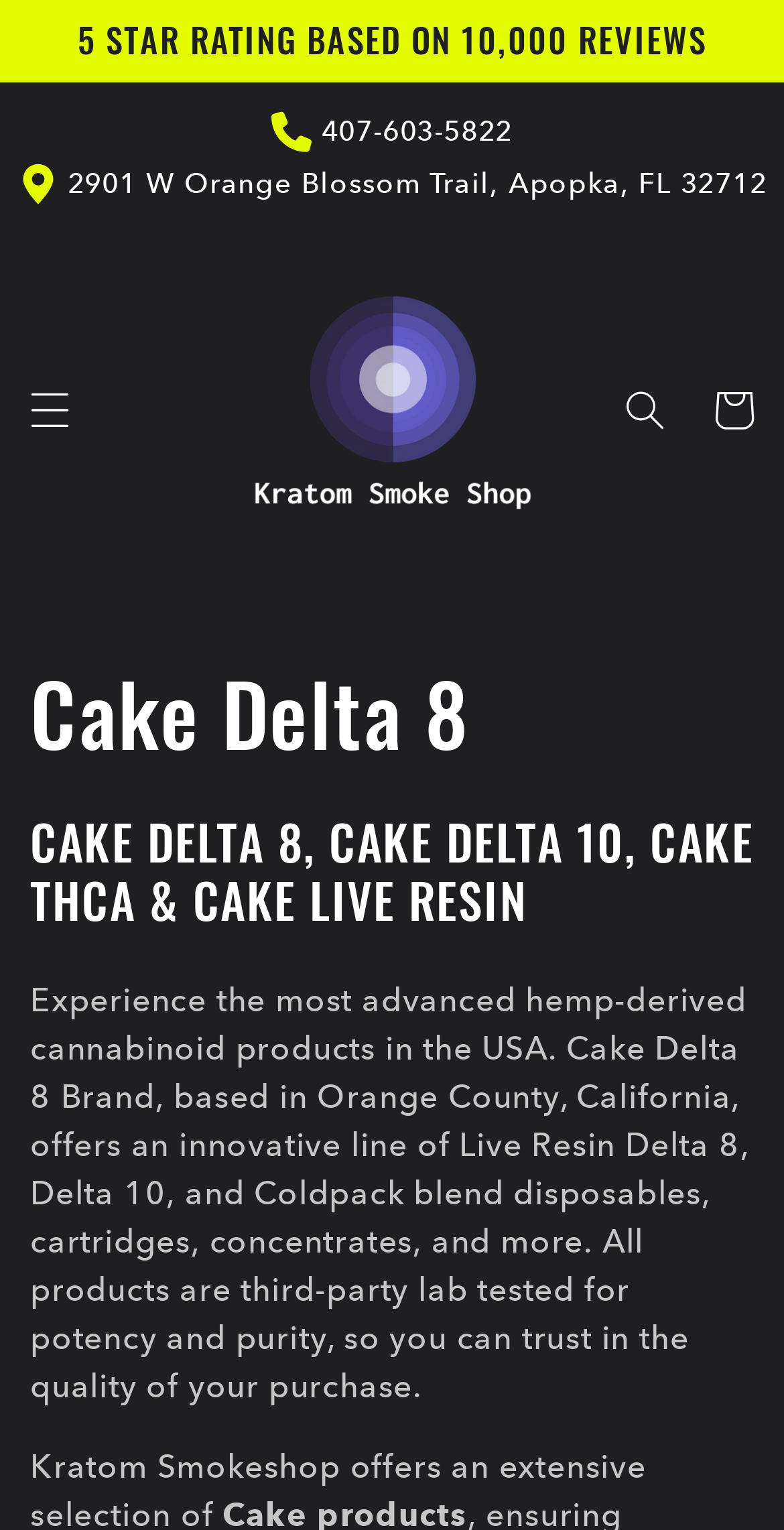What is the phone number?
Using the information from the image, provide a comprehensive answer to the question.

The phone number is 407-603-5822, which is displayed as a link on the webpage.